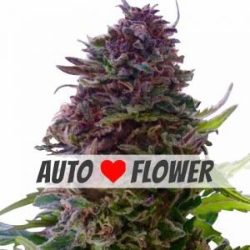What is an advantage of autoflowering strains? Refer to the image and provide a one-word or short phrase answer.

Easier growth and quicker harvest cycles